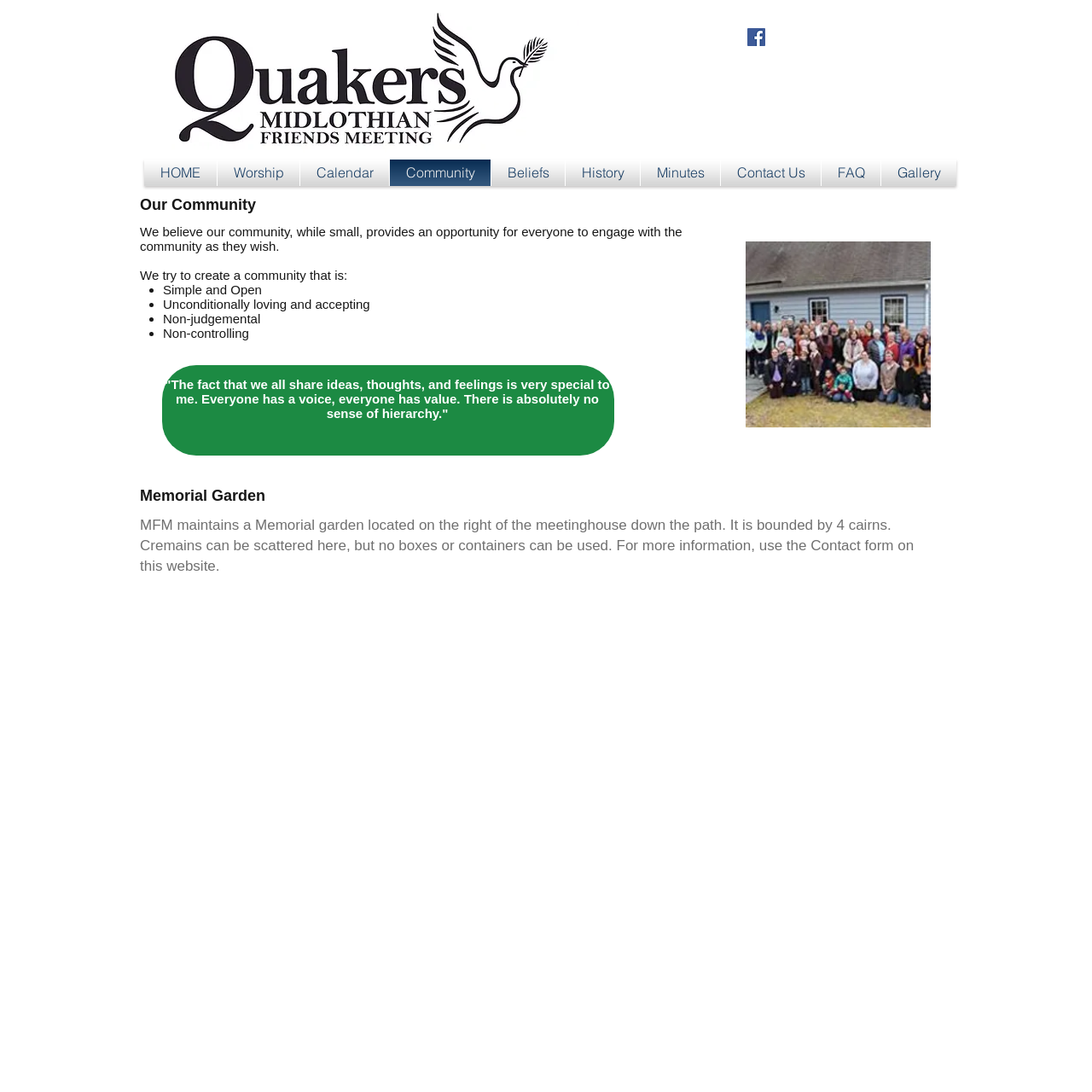Given the description of the UI element: "Contact Us", predict the bounding box coordinates in the form of [left, top, right, bottom], with each value being a float between 0 and 1.

[0.66, 0.146, 0.752, 0.17]